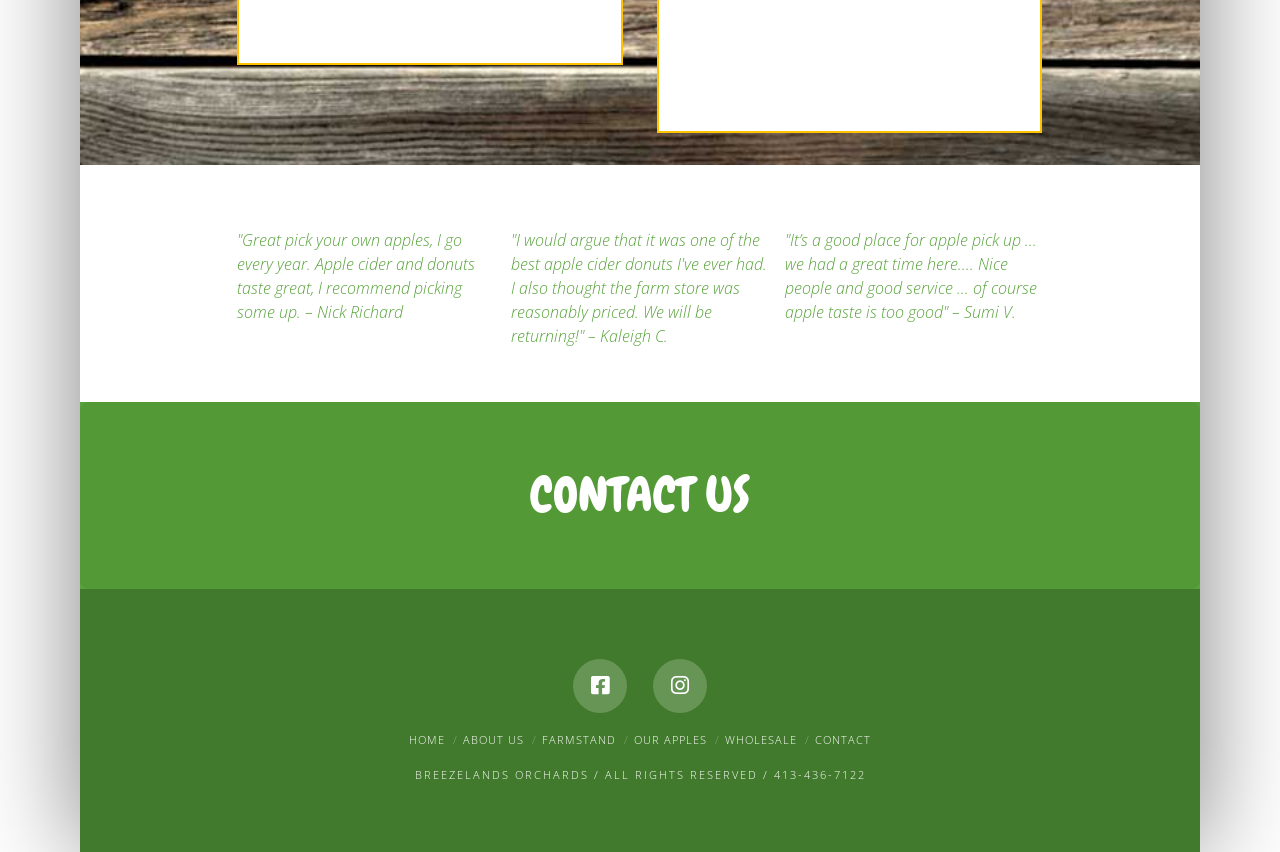Determine the bounding box coordinates for the clickable element required to fulfill the instruction: "click CONTACT US". Provide the coordinates as four float numbers between 0 and 1, i.e., [left, top, right, bottom].

[0.062, 0.472, 0.938, 0.692]